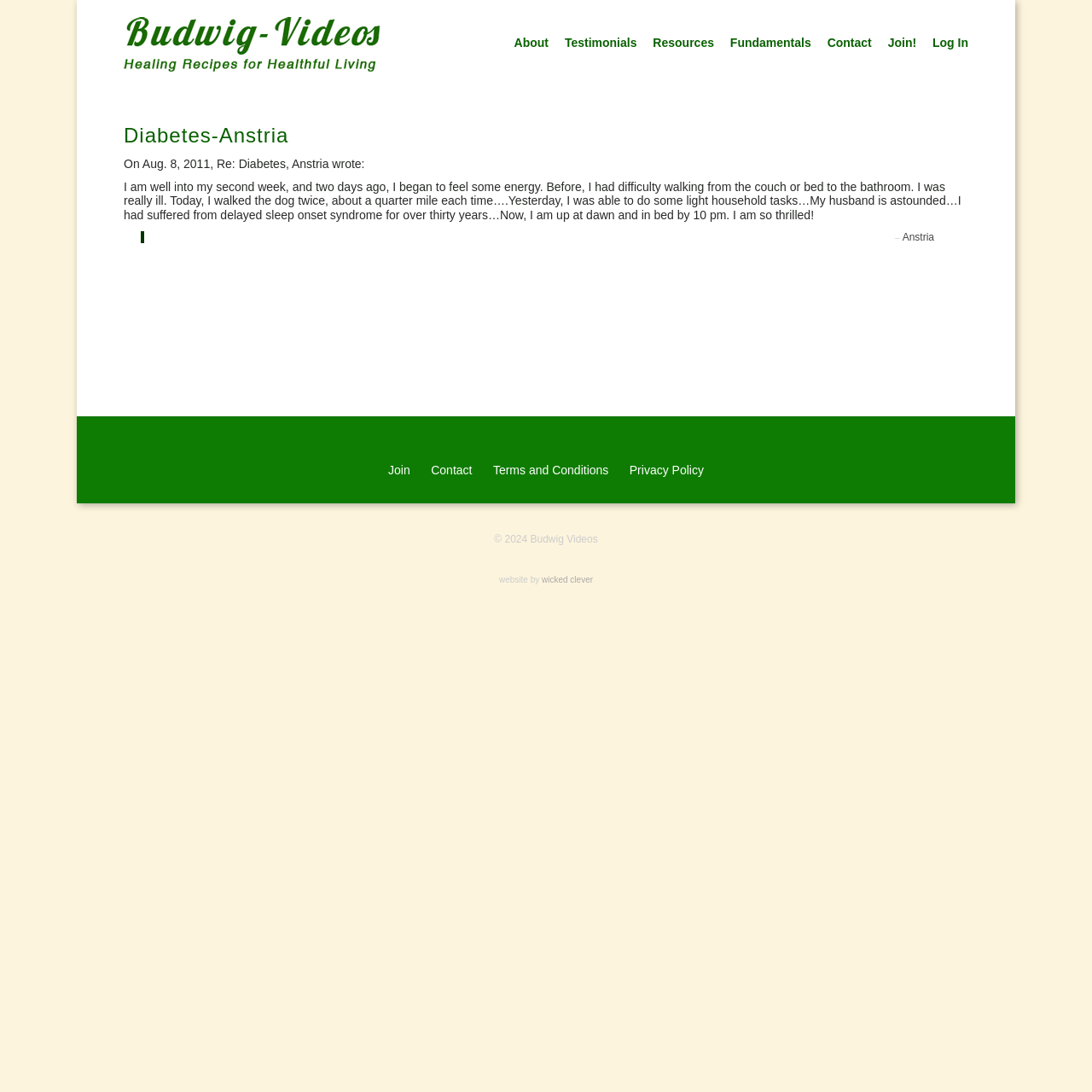Describe the webpage in detail, including text, images, and layout.

The webpage is about Budwig Videos, focusing on healing recipes for healthful living, particularly for diabetes. At the top left, there is a link to the website's title, "Diabetes-Anstria | Budwig-Videos". On the top right, there is a "Skip to content" link. 

Below the title, there is a navigation menu with links to "About", "Resources", "Fundamentals", "Contact", "Join!", and "Log In", arranged from left to right. 

The main content area is divided into two sections. The top section features an article with a heading "Diabetes-Anstria" followed by a testimonial from Anstria, who shares her experience of recovering from diabetes and feeling energetic after using the Budwig method. 

The bottom section contains complementary information with links to "Join", "Contact", "Terms and Conditions", and "Privacy Policy", arranged from left to right. 

At the very bottom, there is a copyright notice "© 2024 Budwig Videos" and a credit to the website developer, "wicked clever".